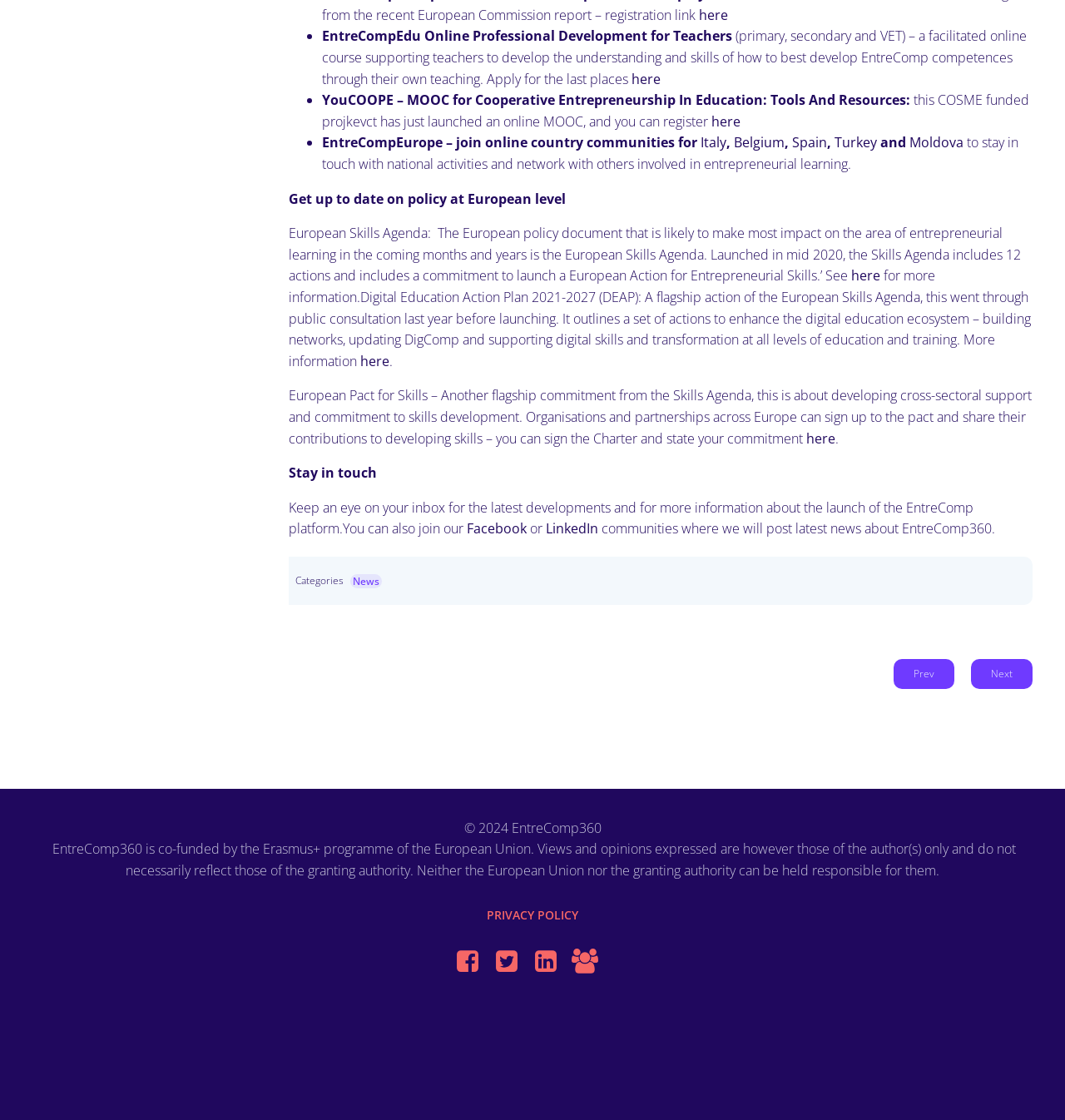What is EntreCompEdu?
Using the image, give a concise answer in the form of a single word or short phrase.

Online Professional Development for Teachers